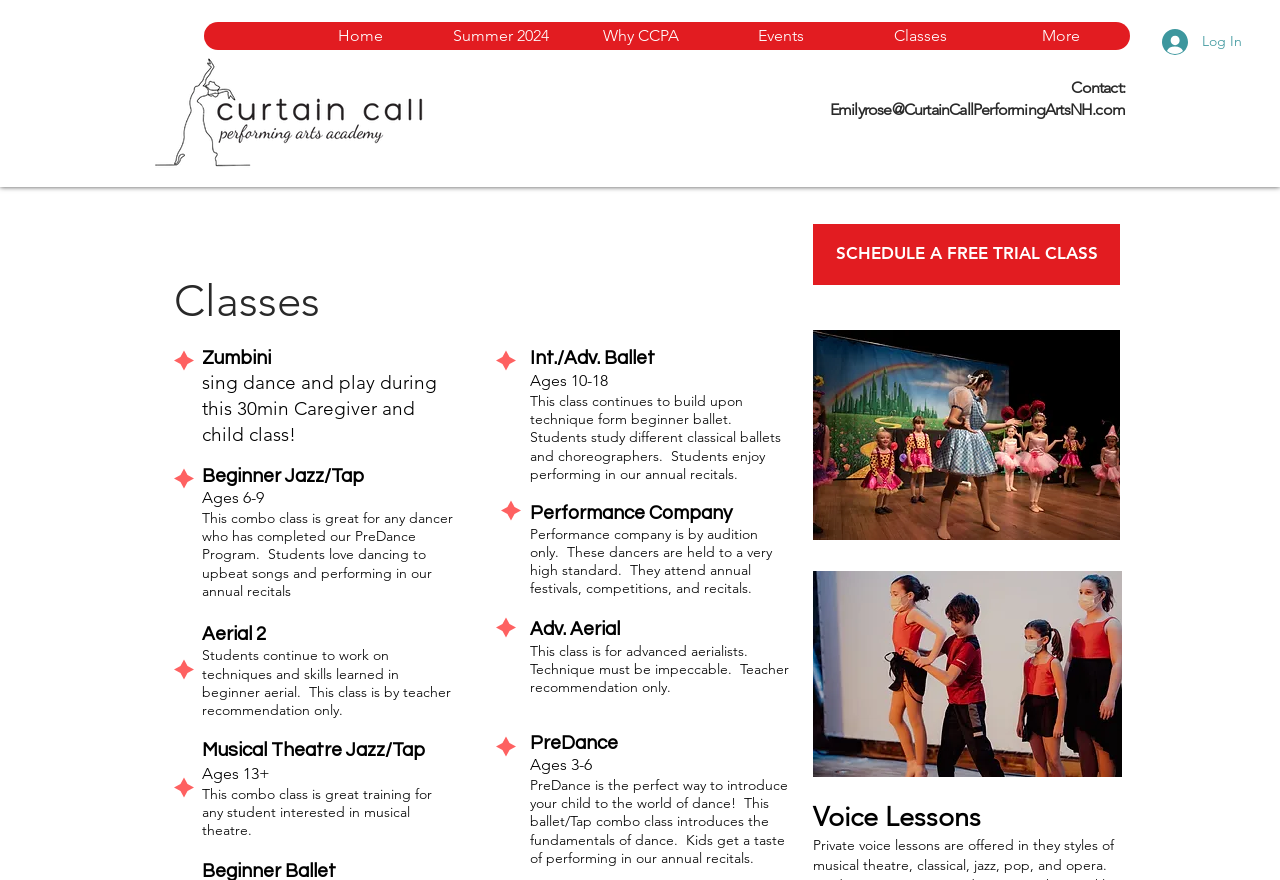Please analyze the image and provide a thorough answer to the question:
What is the name of the logo image?

I found the name of the logo image by looking at the image element with the description 'CCPFA-logo1.png'.